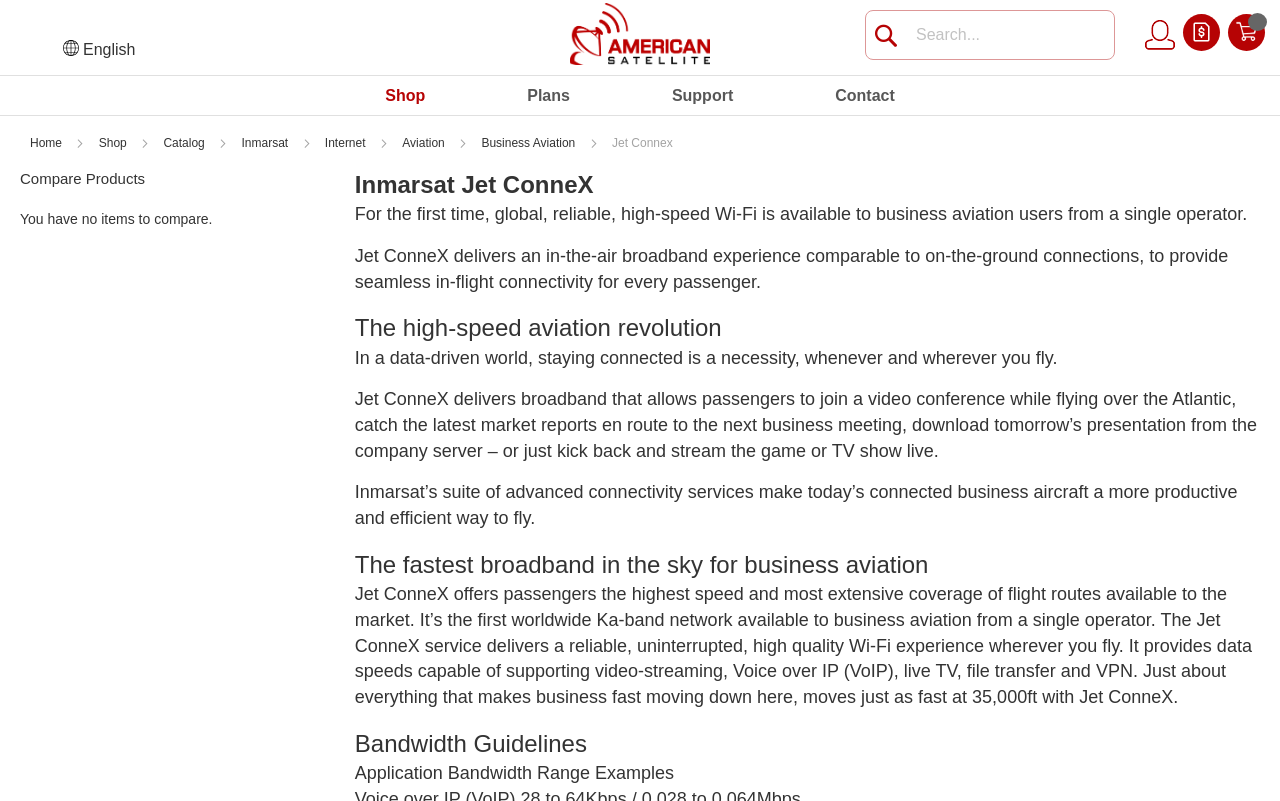Using the webpage screenshot and the element description name="q" placeholder="Search...", determine the bounding box coordinates. Specify the coordinates in the format (top-left x, top-left y, bottom-right x, bottom-right y) with values ranging from 0 to 1.

[0.676, 0.012, 0.871, 0.075]